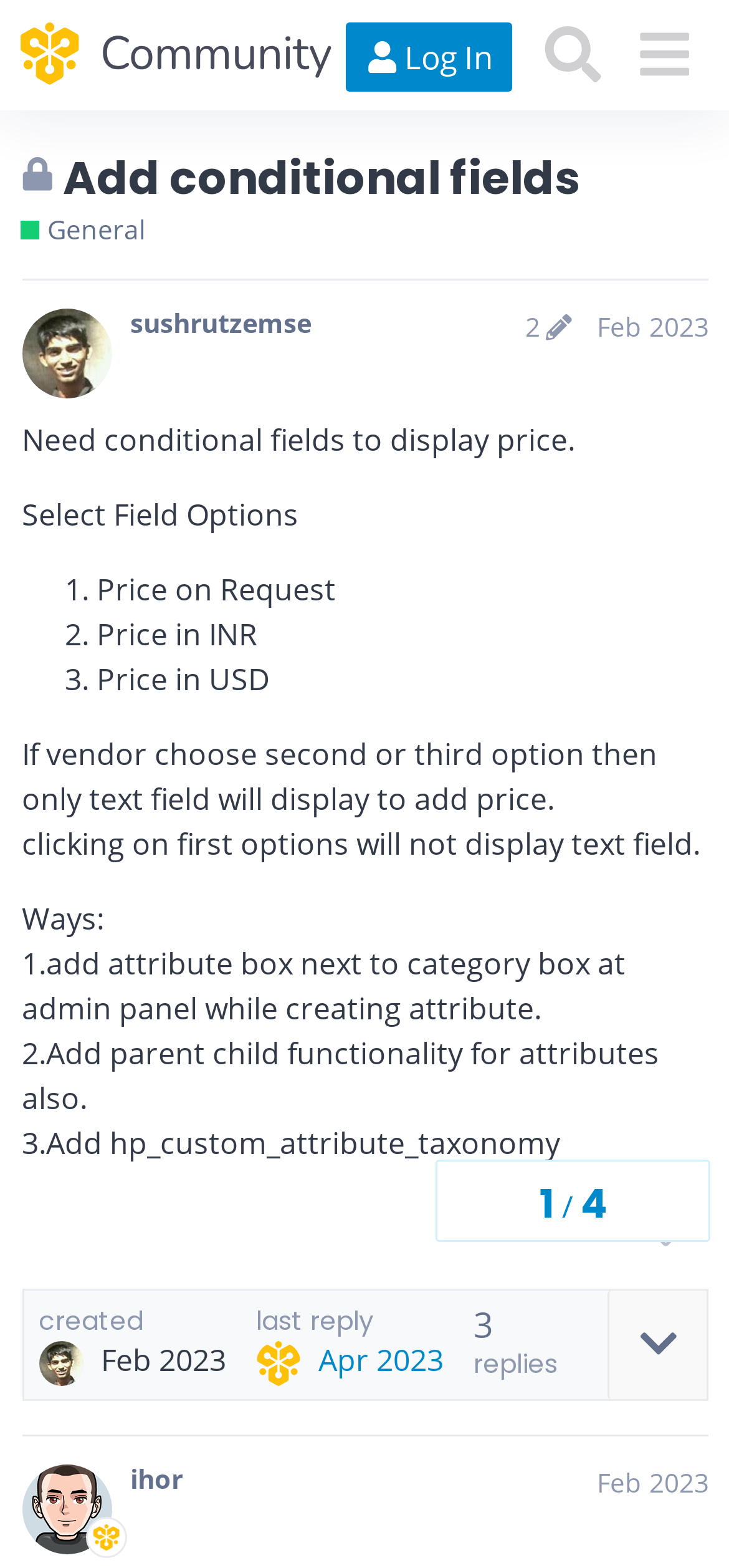What is the topic of this webpage?
Can you offer a detailed and complete answer to this question?

Based on the webpage content, I can see that the topic is about adding conditional fields, specifically related to displaying prices. The webpage contains a discussion about how to achieve this functionality.